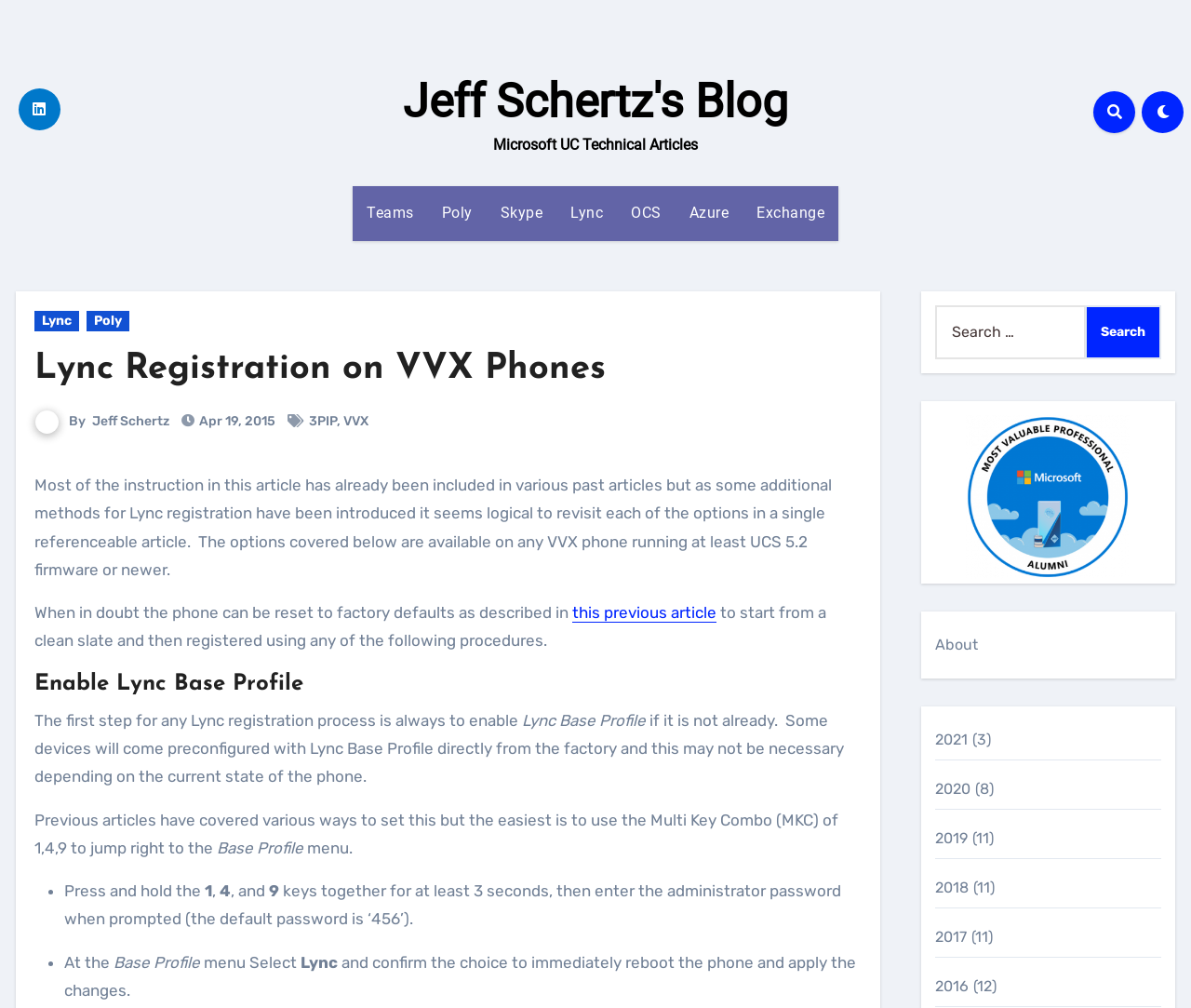What is the purpose of the Multi Key Combo (MKC) of 1,4,9?
Refer to the screenshot and deliver a thorough answer to the question presented.

The purpose of the Multi Key Combo (MKC) of 1,4,9 is to jump right to the menu, which is mentioned in the blog post as a way to enable Lync Base Profile on VVX phones.